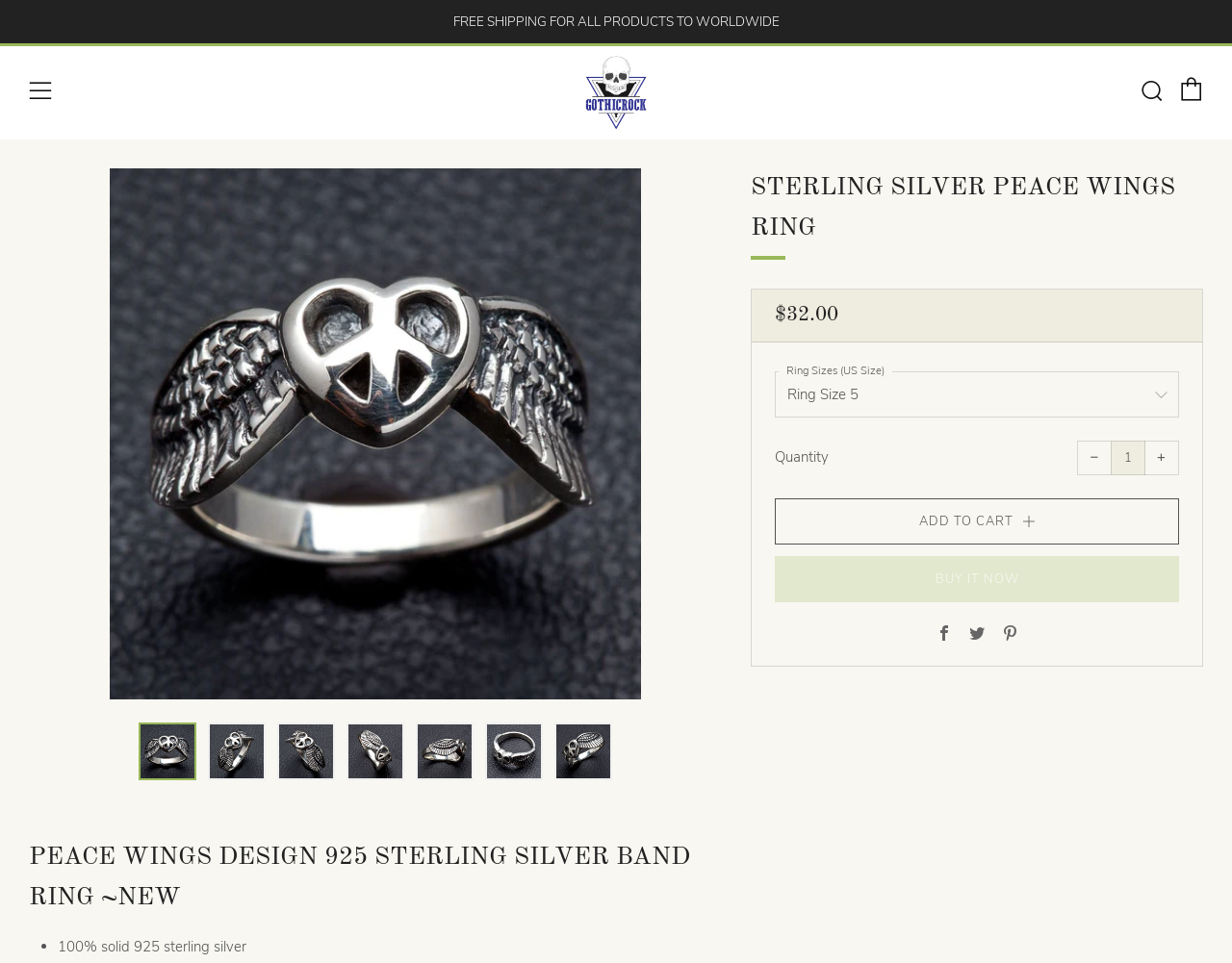Find the coordinates for the bounding box of the element with this description: "Menu".

[0.023, 0.083, 0.042, 0.107]